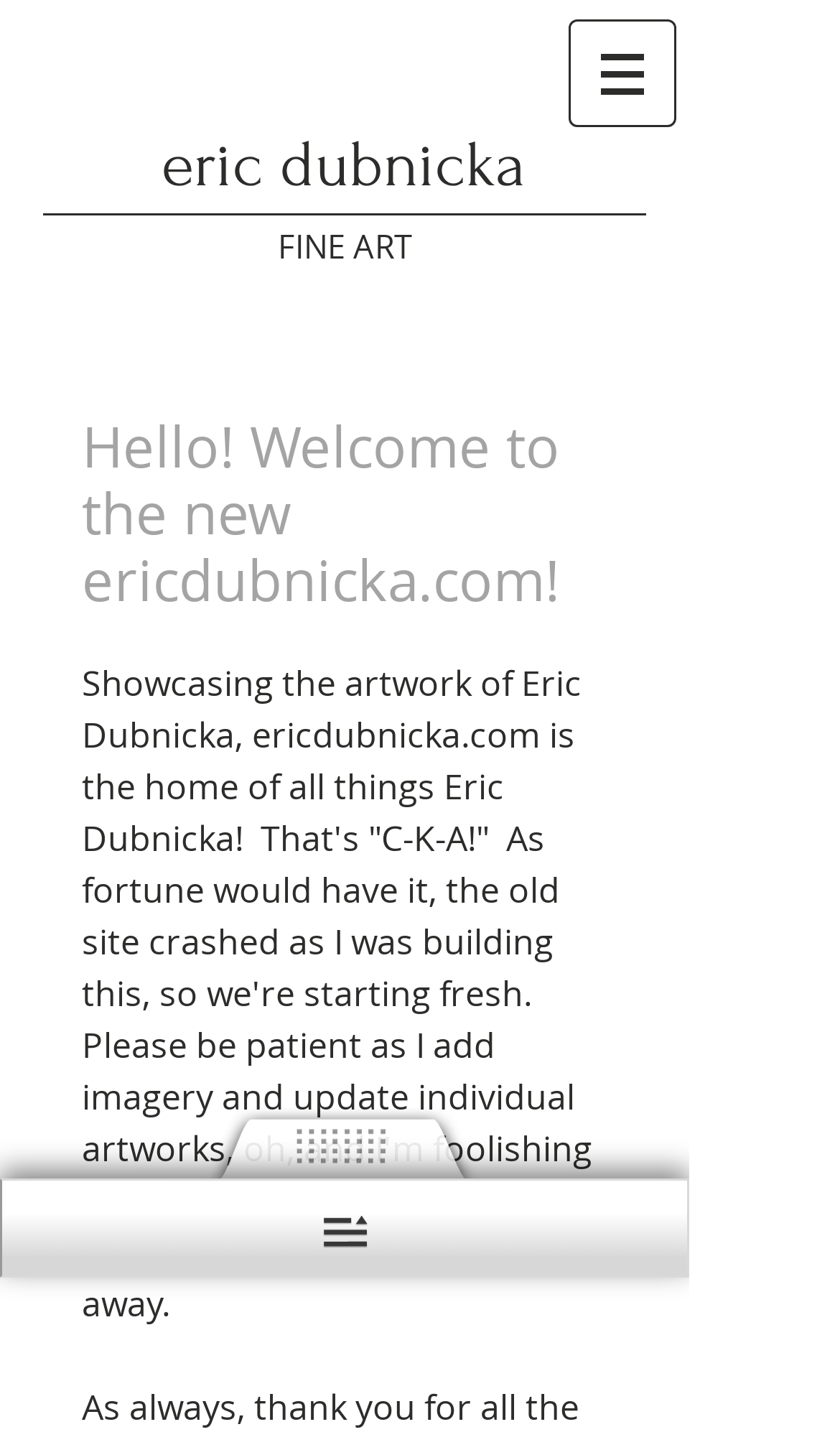Using the details from the image, please elaborate on the following question: What is the name of the artist?

The name of the artist can be found in the heading element 'eric dubnicka' and also in the StaticText element 'Showcasing the artwork of Eric Dubnicka...'. This suggests that the website is dedicated to showcasing the artwork of Eric Dubnicka.